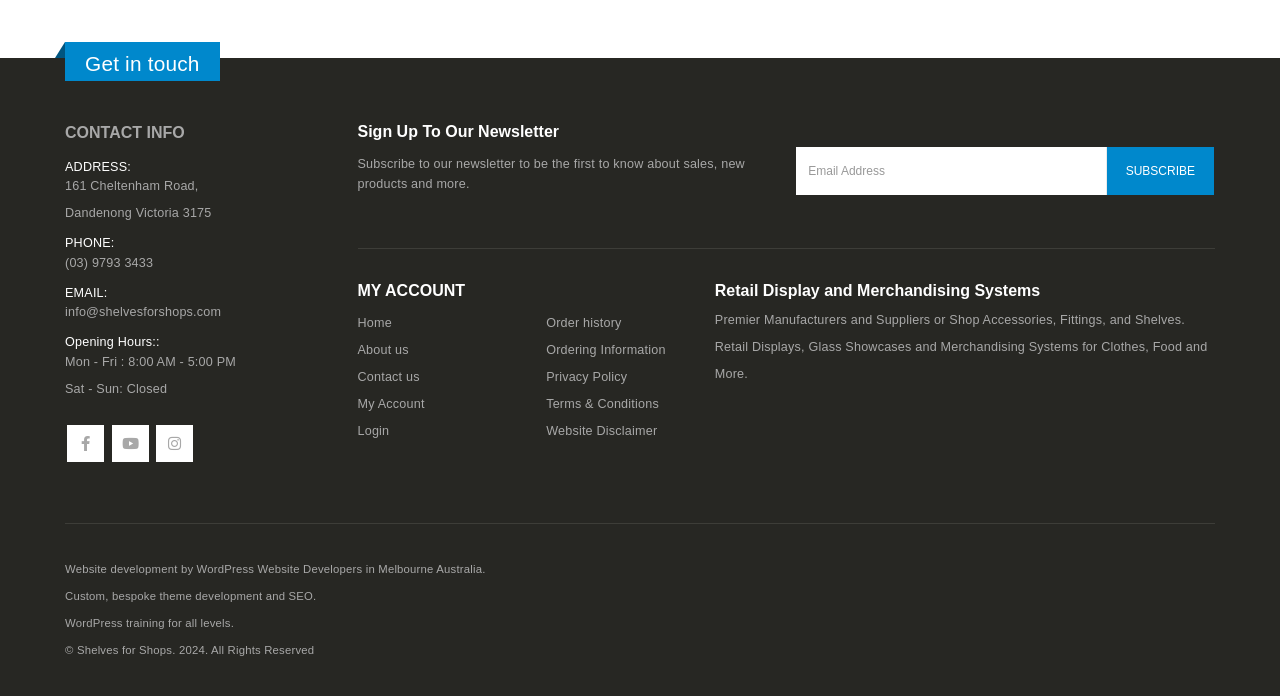Identify the bounding box coordinates of the specific part of the webpage to click to complete this instruction: "Contact us through email".

[0.051, 0.439, 0.173, 0.459]